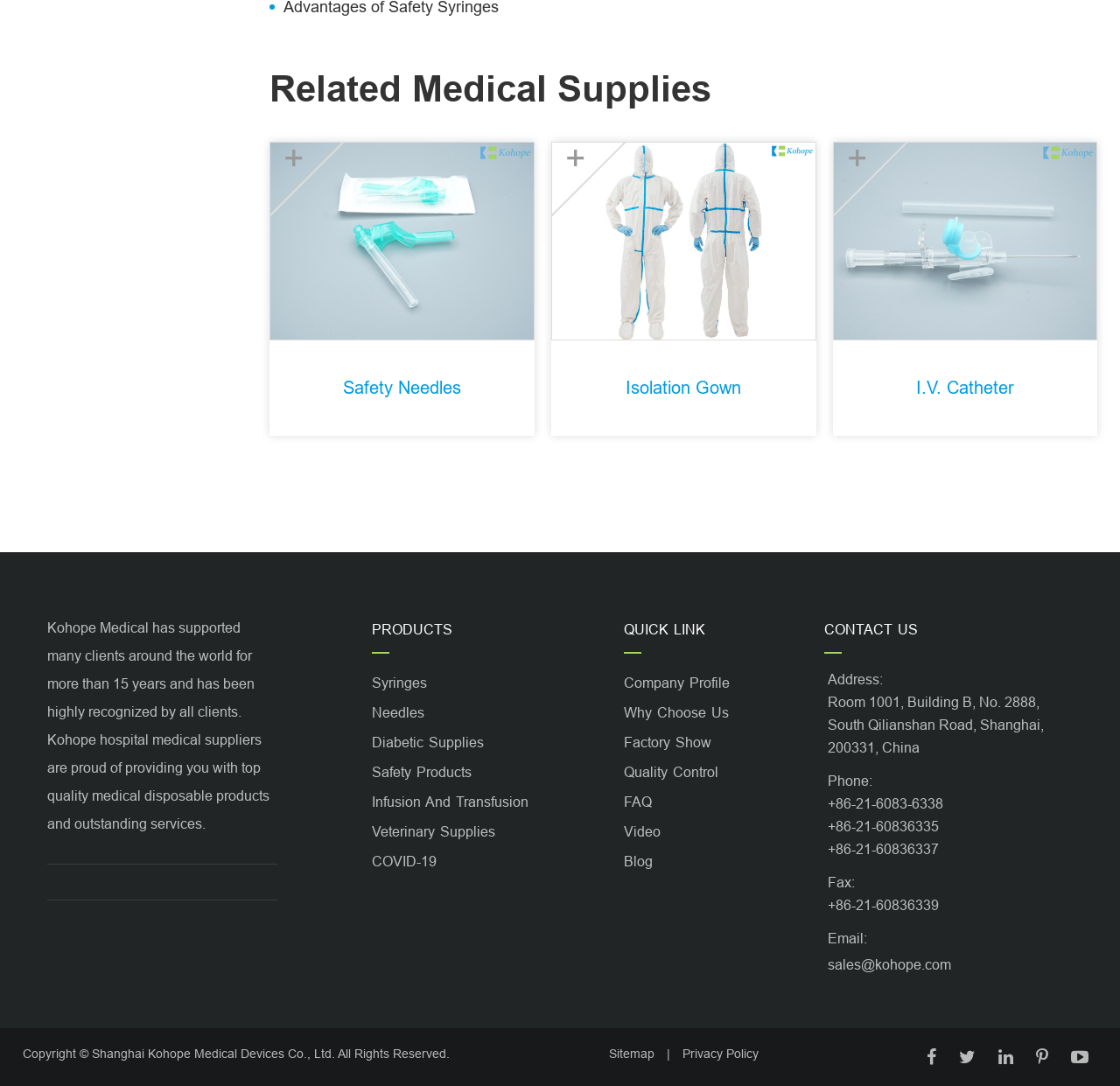Locate the bounding box of the UI element defined by this description: "FAQ". The coordinates should be given as four float numbers between 0 and 1, formatted as [left, top, right, bottom].

[0.557, 0.724, 0.582, 0.751]